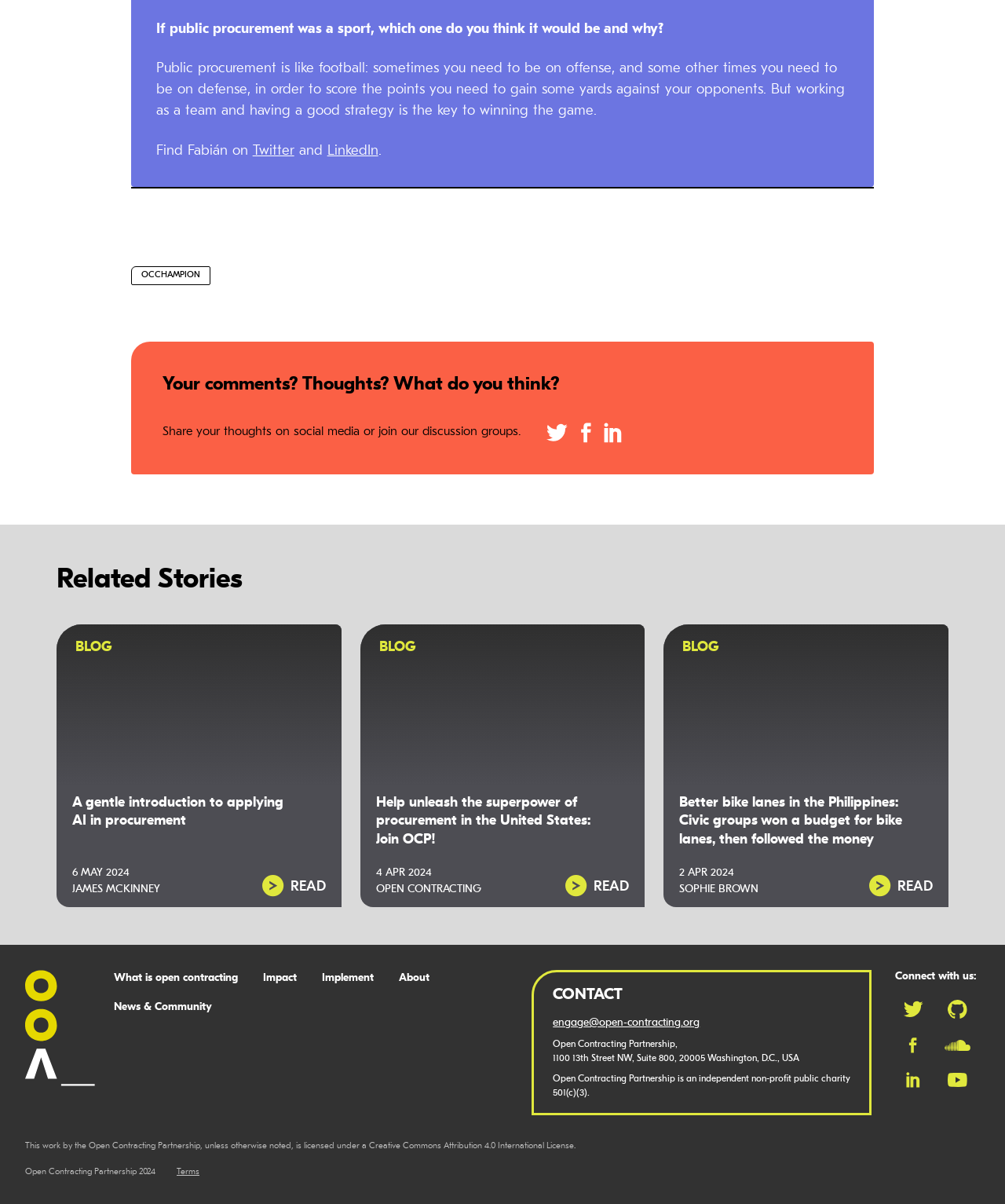Identify the bounding box coordinates necessary to click and complete the given instruction: "Read the blog post 'A gentle introduction to applying AI in procurement'".

[0.072, 0.659, 0.299, 0.697]